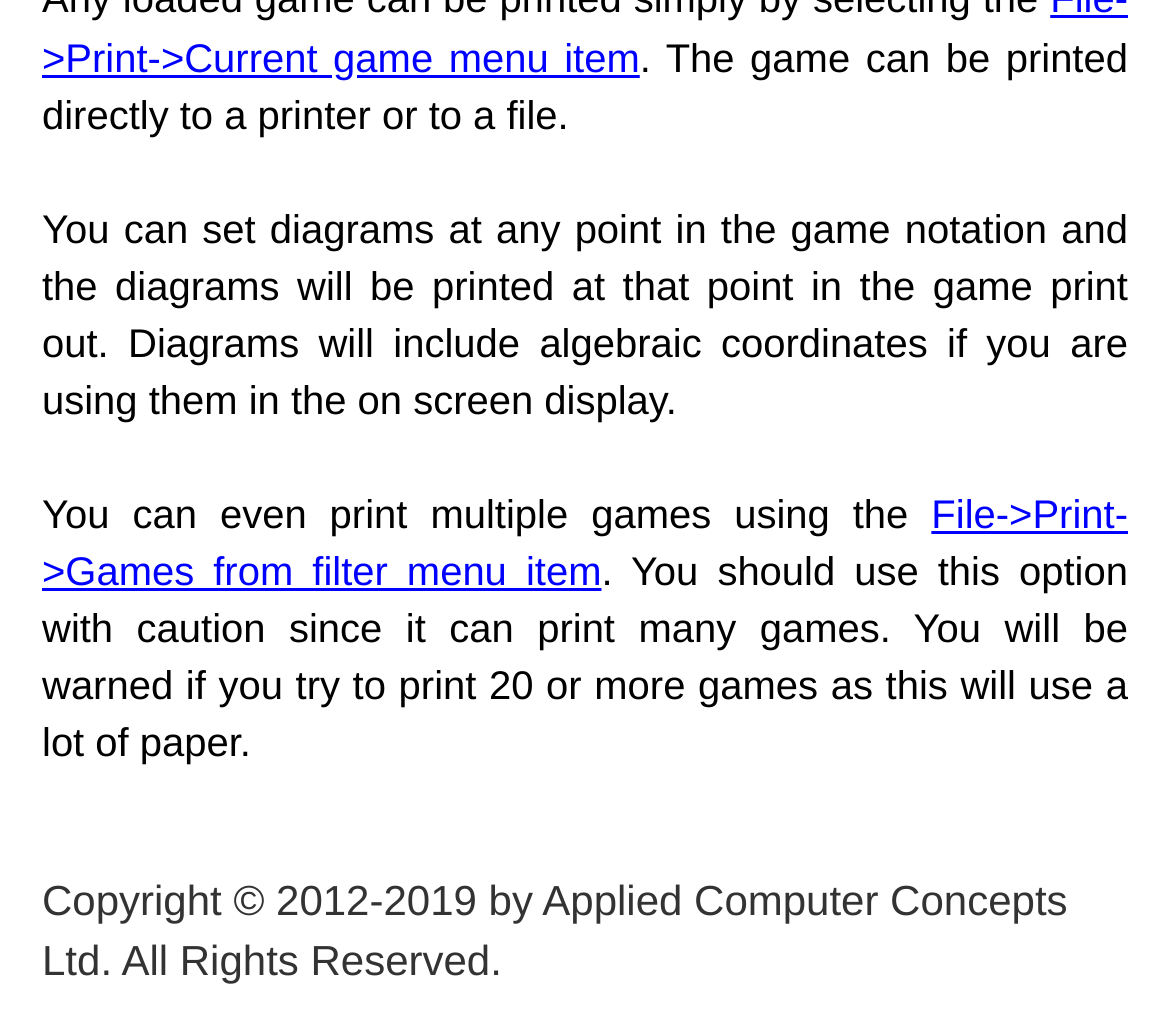Based on the element description: "alt="Miles in Transit"", identify the UI element and provide its bounding box coordinates. Use four float numbers between 0 and 1, [left, top, right, bottom].

None